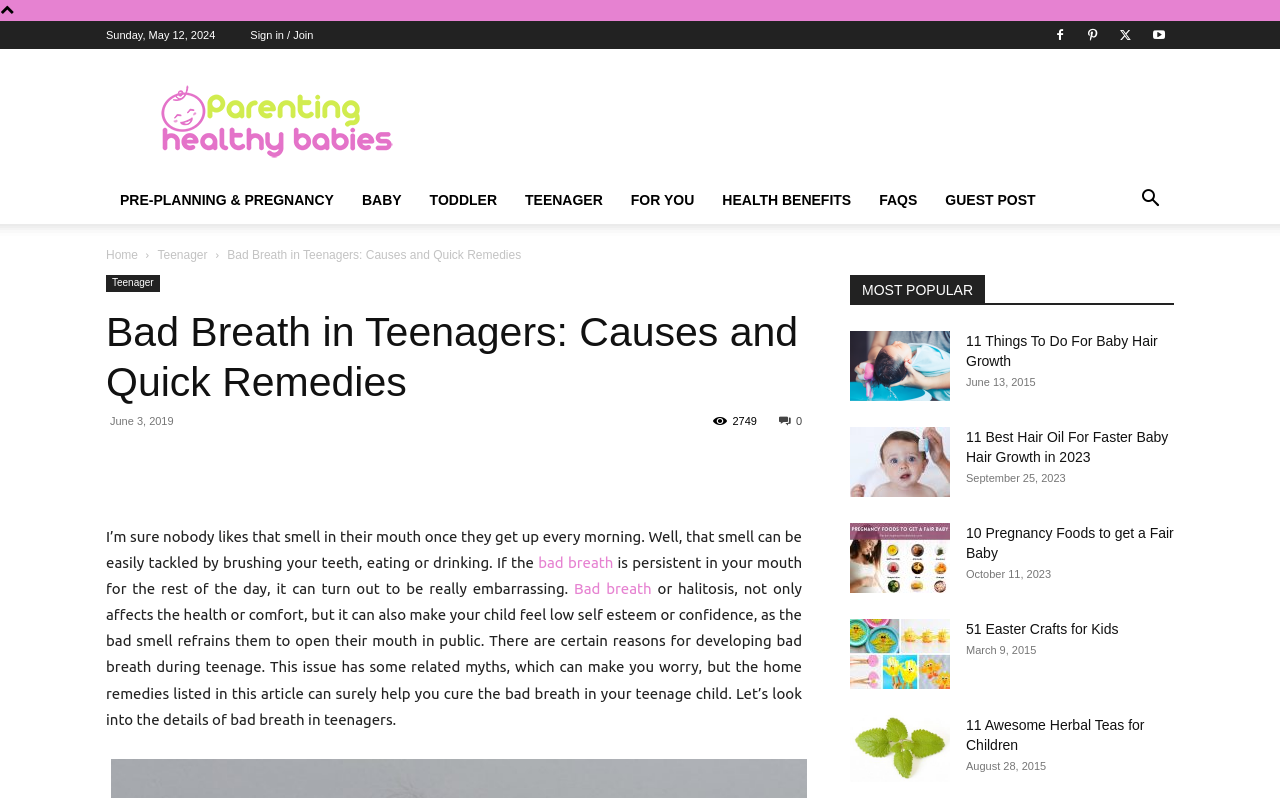How many popular articles are listed?
Look at the image and answer the question with a single word or phrase.

5